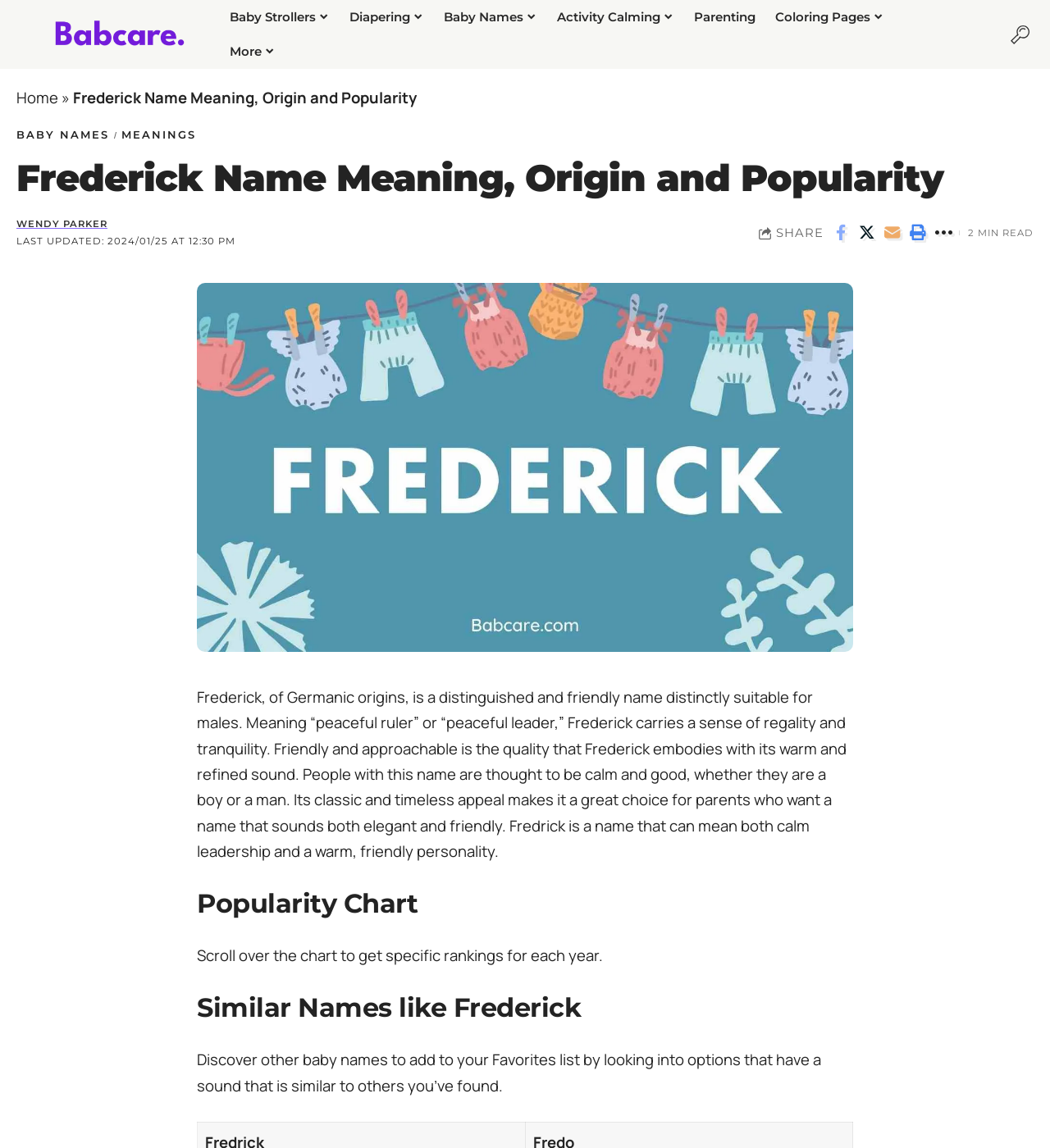How many links are there in the main menu?
Answer with a single word or phrase, using the screenshot for reference.

7